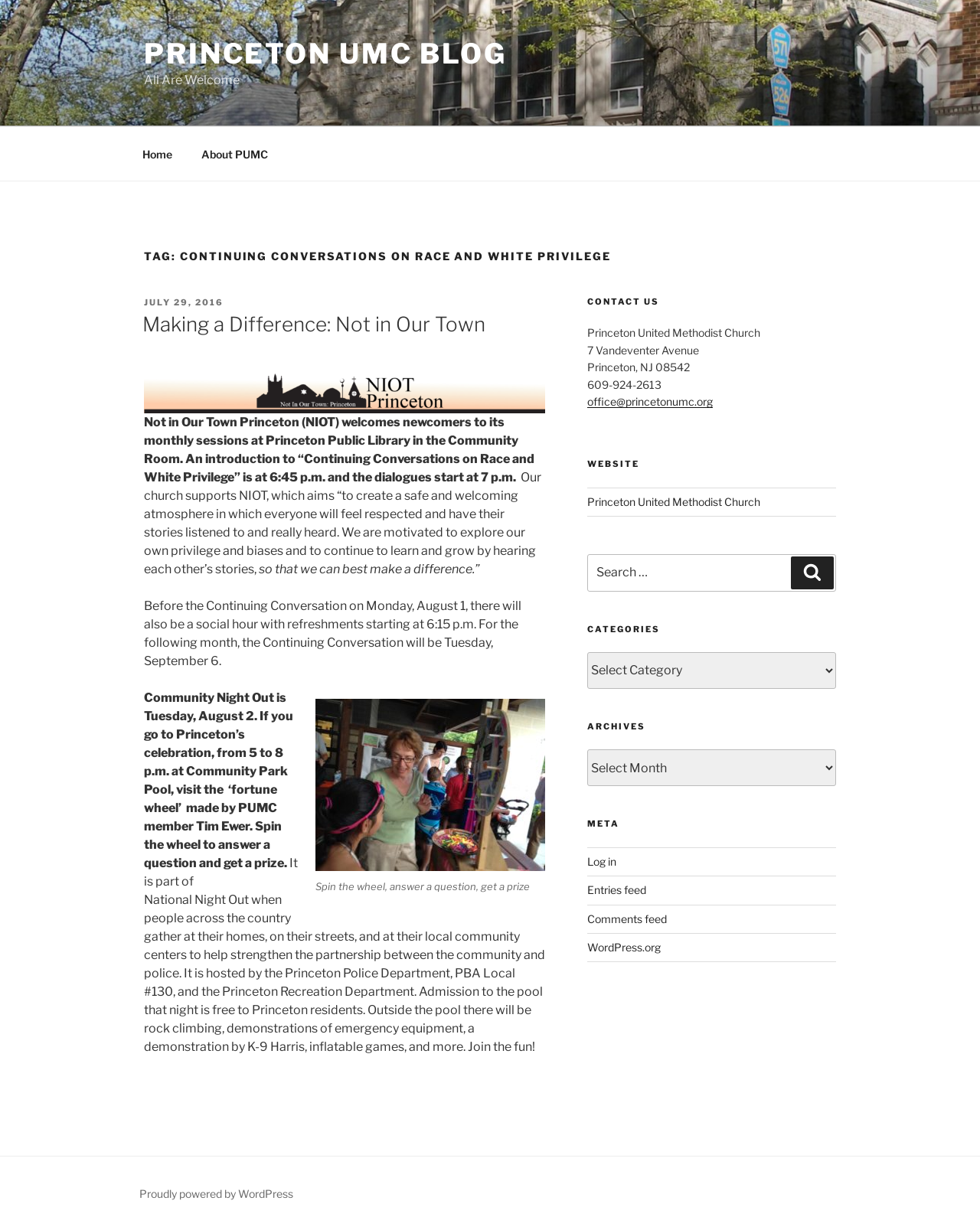Find the bounding box coordinates of the element's region that should be clicked in order to follow the given instruction: "Log in to the website". The coordinates should consist of four float numbers between 0 and 1, i.e., [left, top, right, bottom].

[0.599, 0.695, 0.629, 0.706]